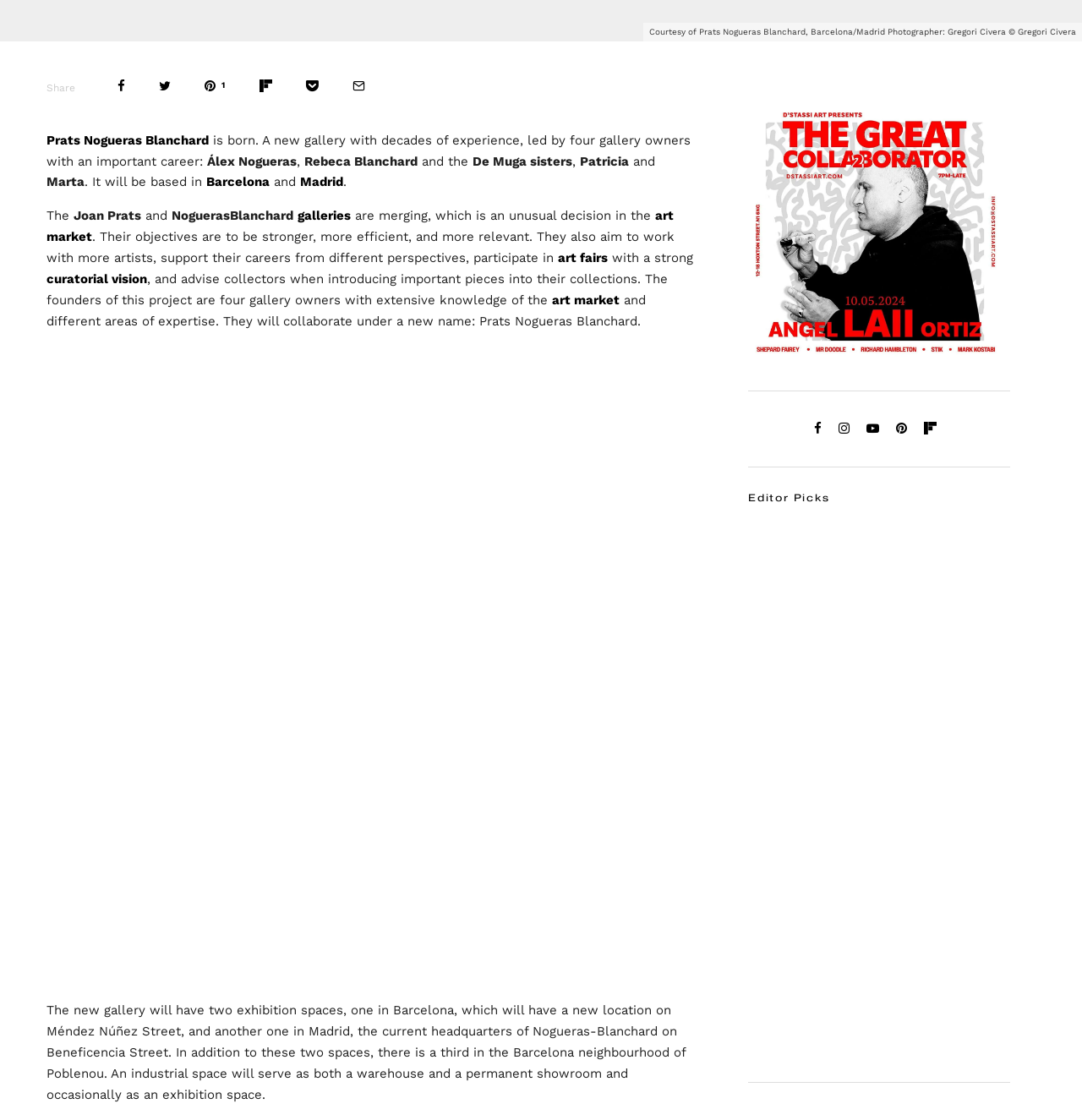Predict the bounding box coordinates of the UI element that matches this description: "Willem Hoeffnagel: Embodied". The coordinates should be in the format [left, top, right, bottom] with each value between 0 and 1.

[0.754, 0.703, 0.934, 0.73]